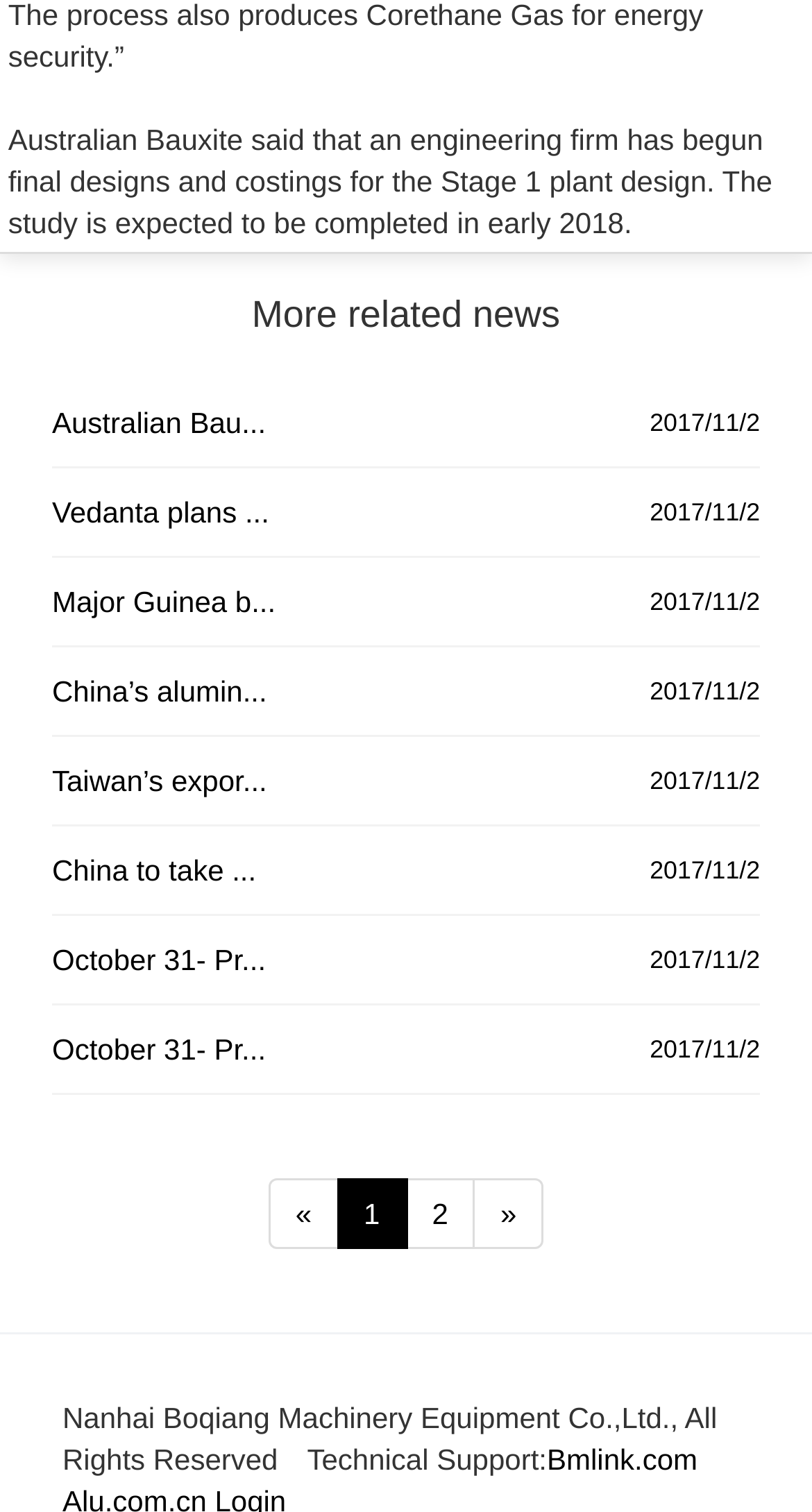Using the information in the image, give a comprehensive answer to the question: 
How many related news links are there?

There are 6 link elements with OCR text containing dates, starting from 'Australian Bau... 2017/11/2' to 'October 31- Pr... 2017/11/2', which are likely related news links.